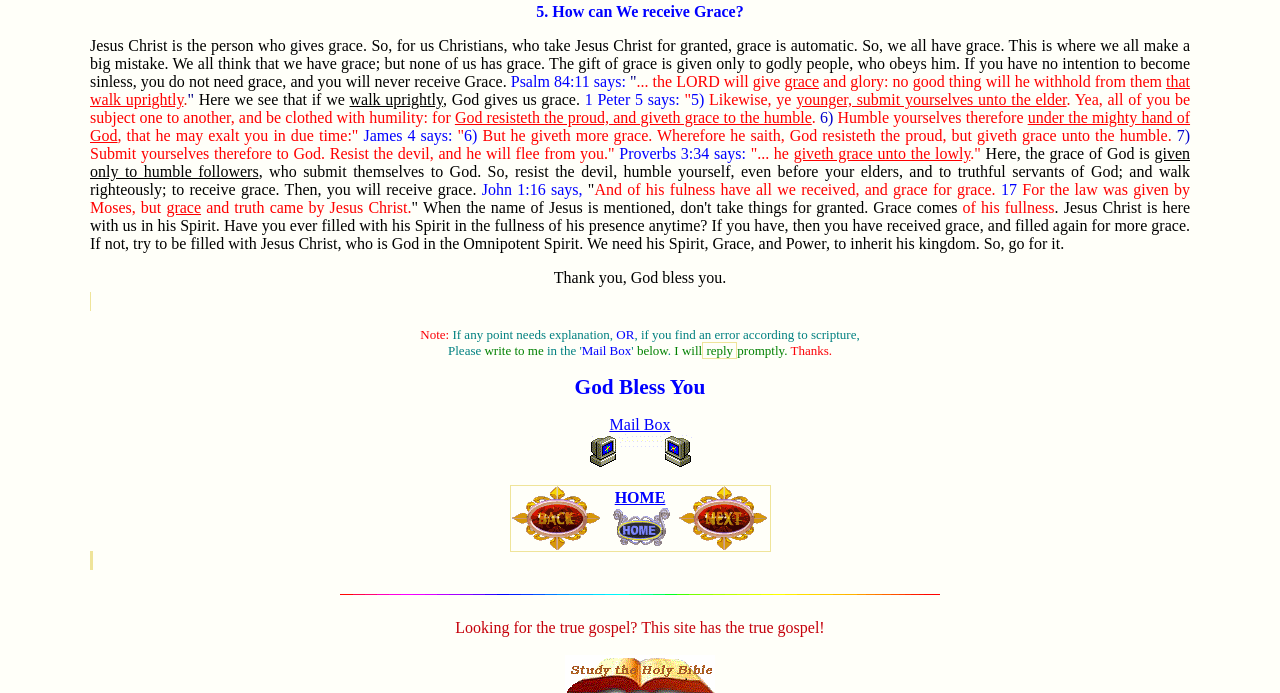Answer the question briefly using a single word or phrase: 
What is the result of submitting to God?

Grace